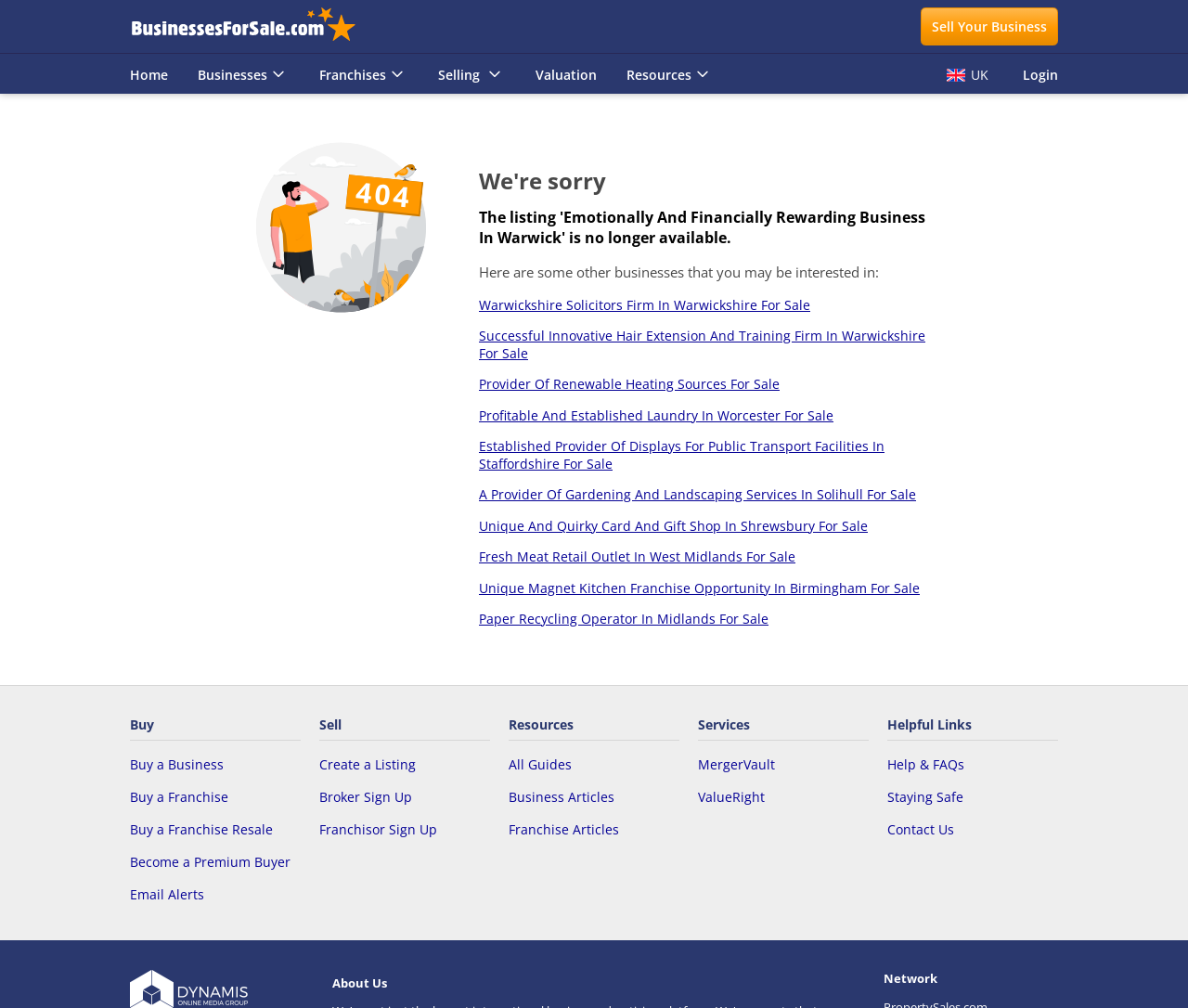Provide a one-word or short-phrase answer to the question:
How many other business listings are displayed on the page?

8